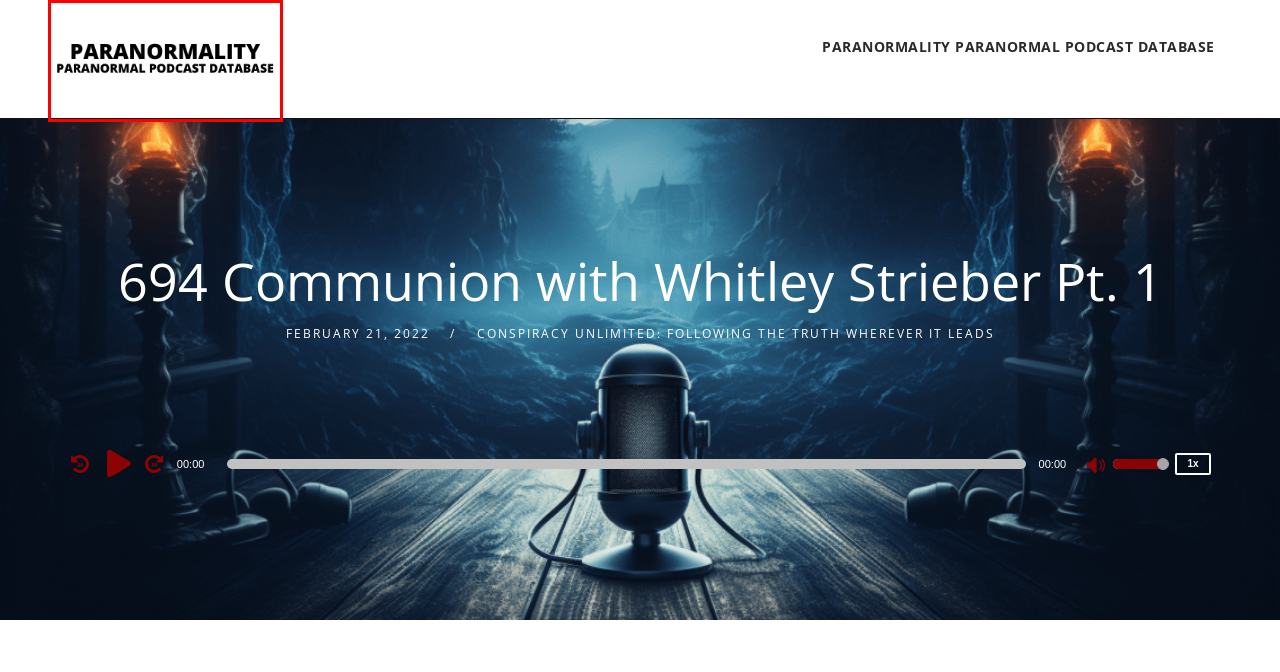Review the screenshot of a webpage that includes a red bounding box. Choose the webpage description that best matches the new webpage displayed after clicking the element within the bounding box. Here are the candidates:
A. Communion: A True Story: Strieber, Whitley: 9780061474187: Amazon.com: Books
B. Spring
C. Richard Syrett's Strange Planet | Membership
D. Conspiracy Unlimited: Following The Truth Wherever It Leads Archives - Paranormality Radio
E. Richard Syrett | C60 Evo
F. Get The Tea! Home of Life Change Tea
G. Paranormal Podcast Database - Paranormal, Conspiracy, and Horror
H. Paranormality Radio Front Page - Paranormal Podcasts

H